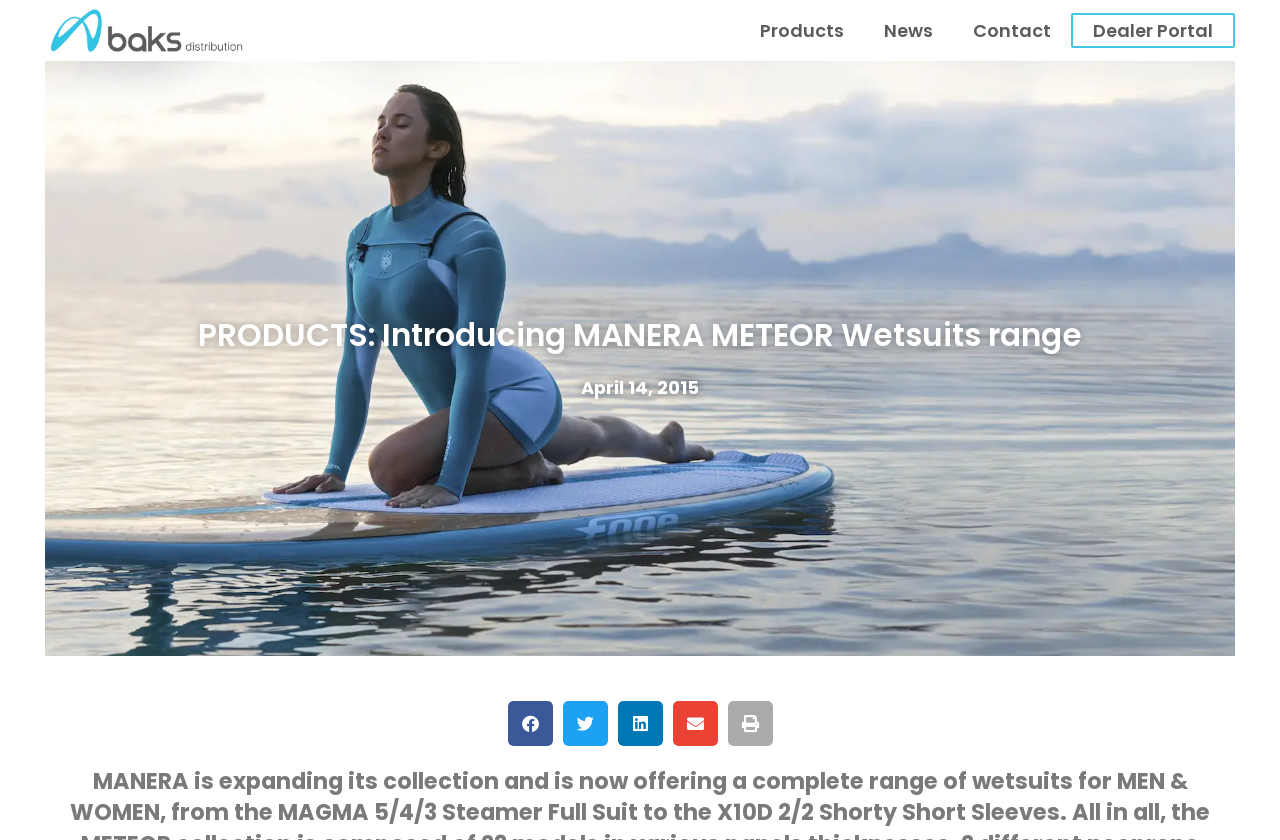Determine the bounding box coordinates of the element's region needed to click to follow the instruction: "Read the news". Provide these coordinates as four float numbers between 0 and 1, formatted as [left, top, right, bottom].

[0.675, 0.015, 0.745, 0.057]